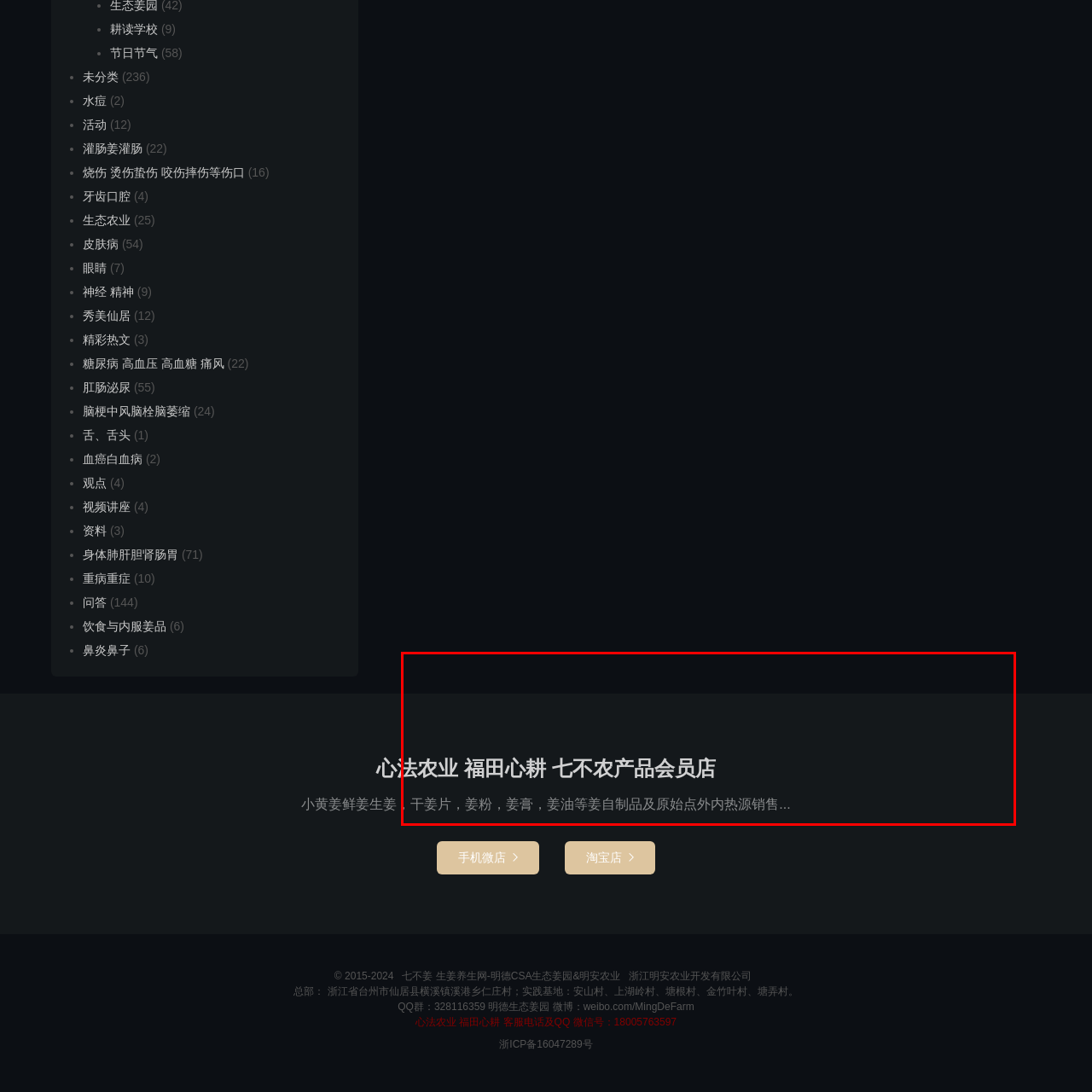What type of products does the store offer?
Look at the image surrounded by the red border and respond with a one-word or short-phrase answer based on your observation.

Agricultural products